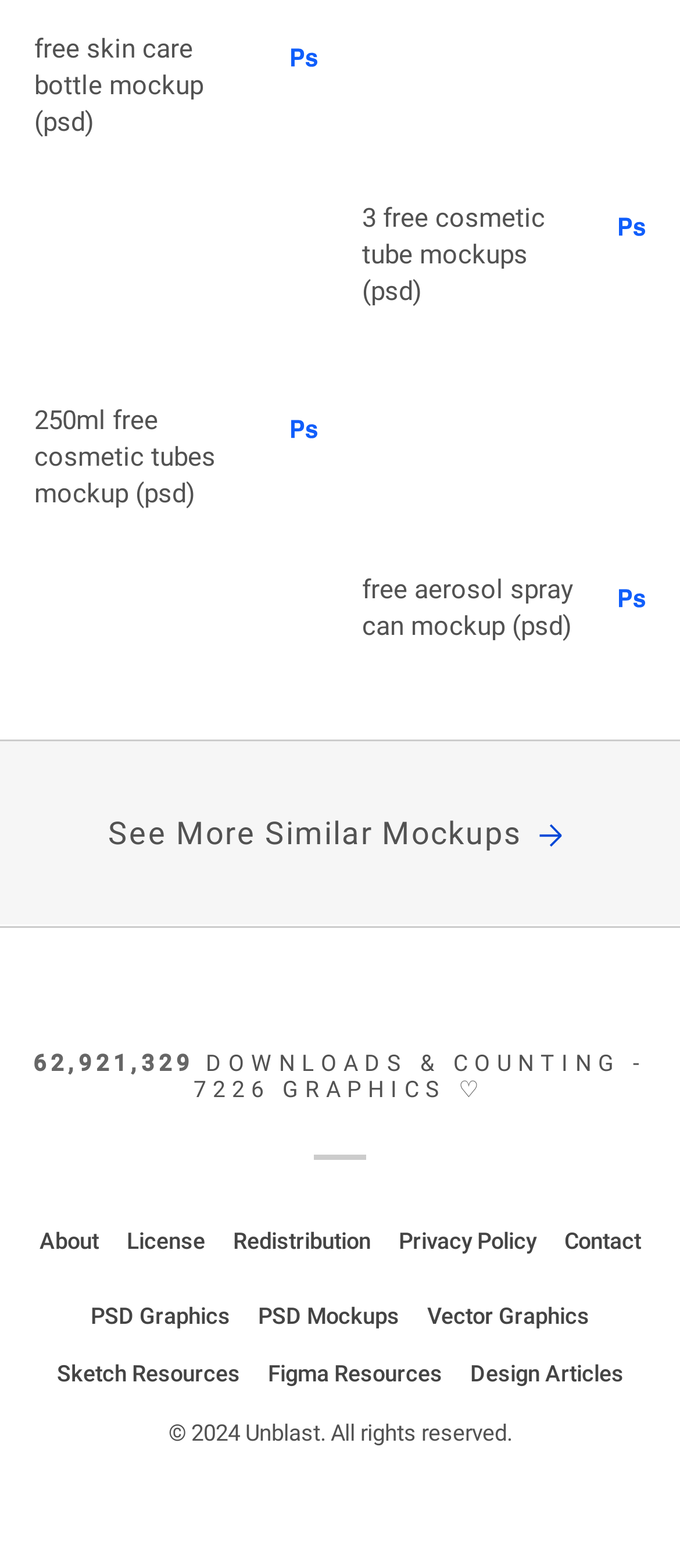Please answer the following question using a single word or phrase: 
What is the format of the free skin care bottle mockup?

PSD